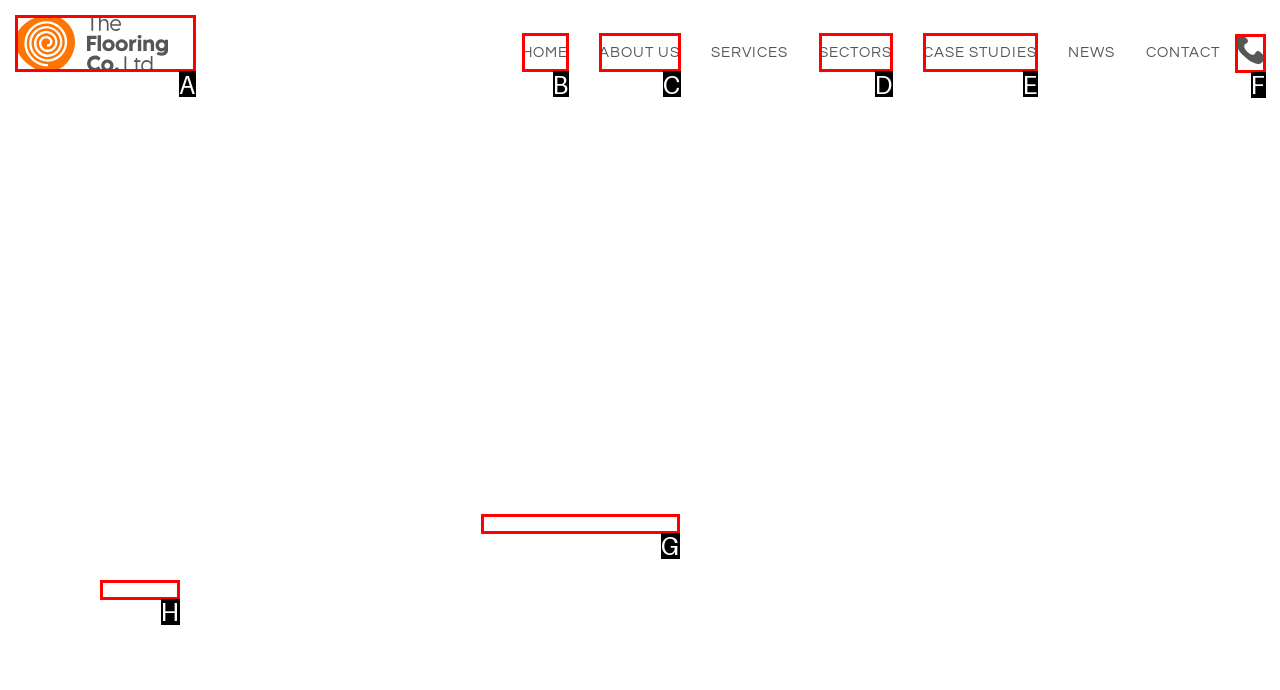Match the element description to one of the options: parent_node: Skip to content
Respond with the corresponding option's letter.

F